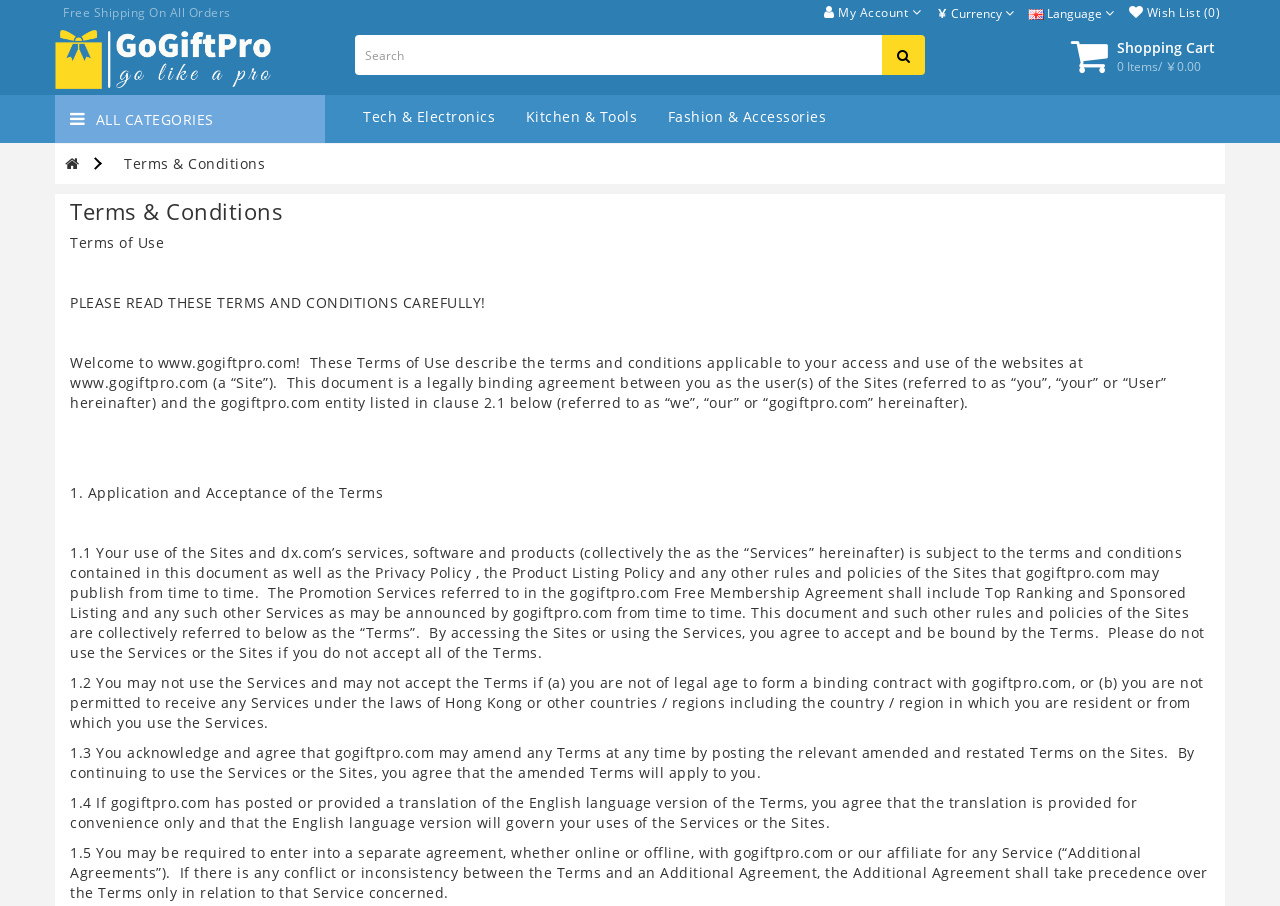Identify the bounding box coordinates for the element you need to click to achieve the following task: "Browse tech and electronics products". The coordinates must be four float values ranging from 0 to 1, formatted as [left, top, right, bottom].

[0.277, 0.118, 0.393, 0.14]